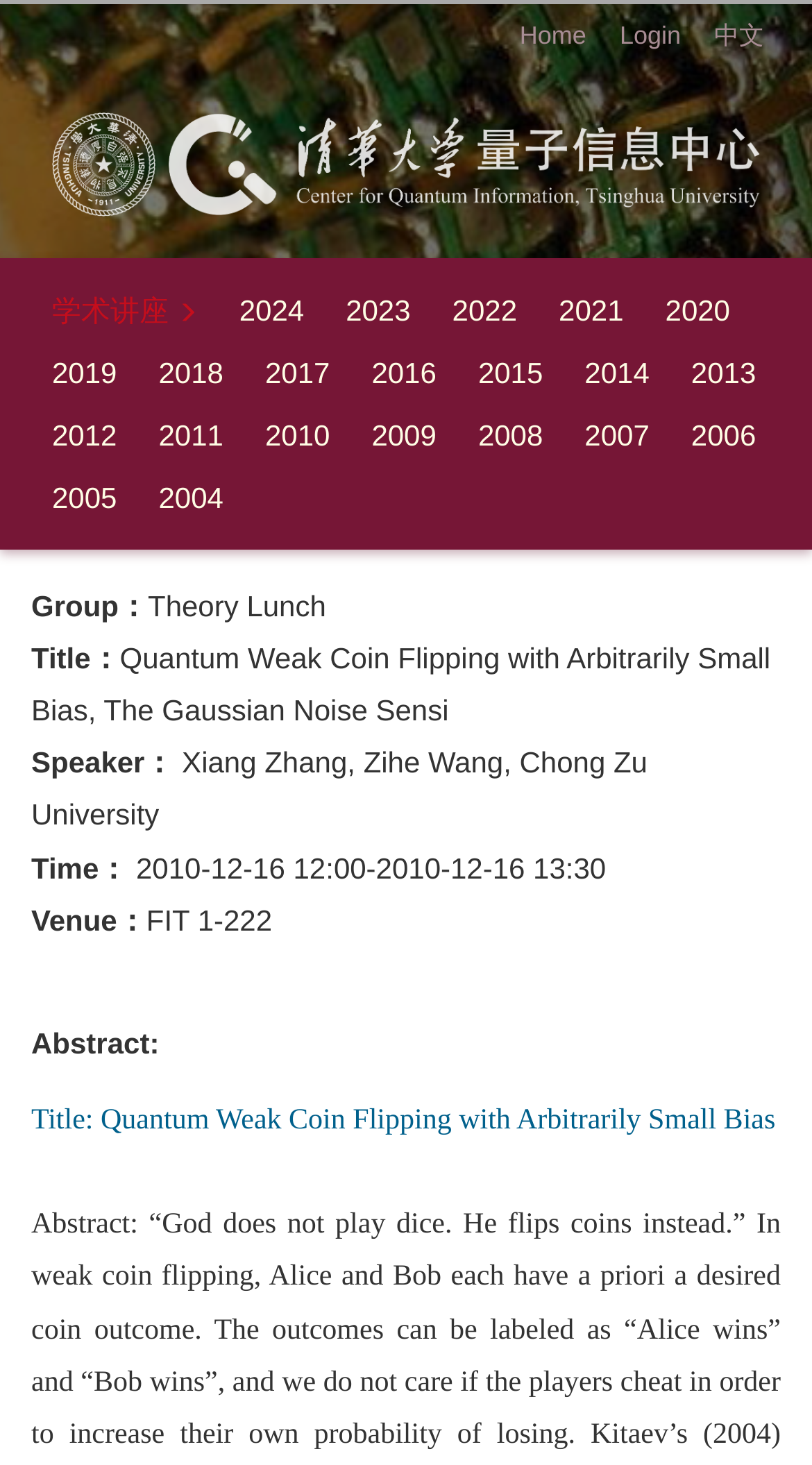Please predict the bounding box coordinates of the element's region where a click is necessary to complete the following instruction: "view theory lunch group". The coordinates should be represented by four float numbers between 0 and 1, i.e., [left, top, right, bottom].

[0.182, 0.402, 0.402, 0.424]